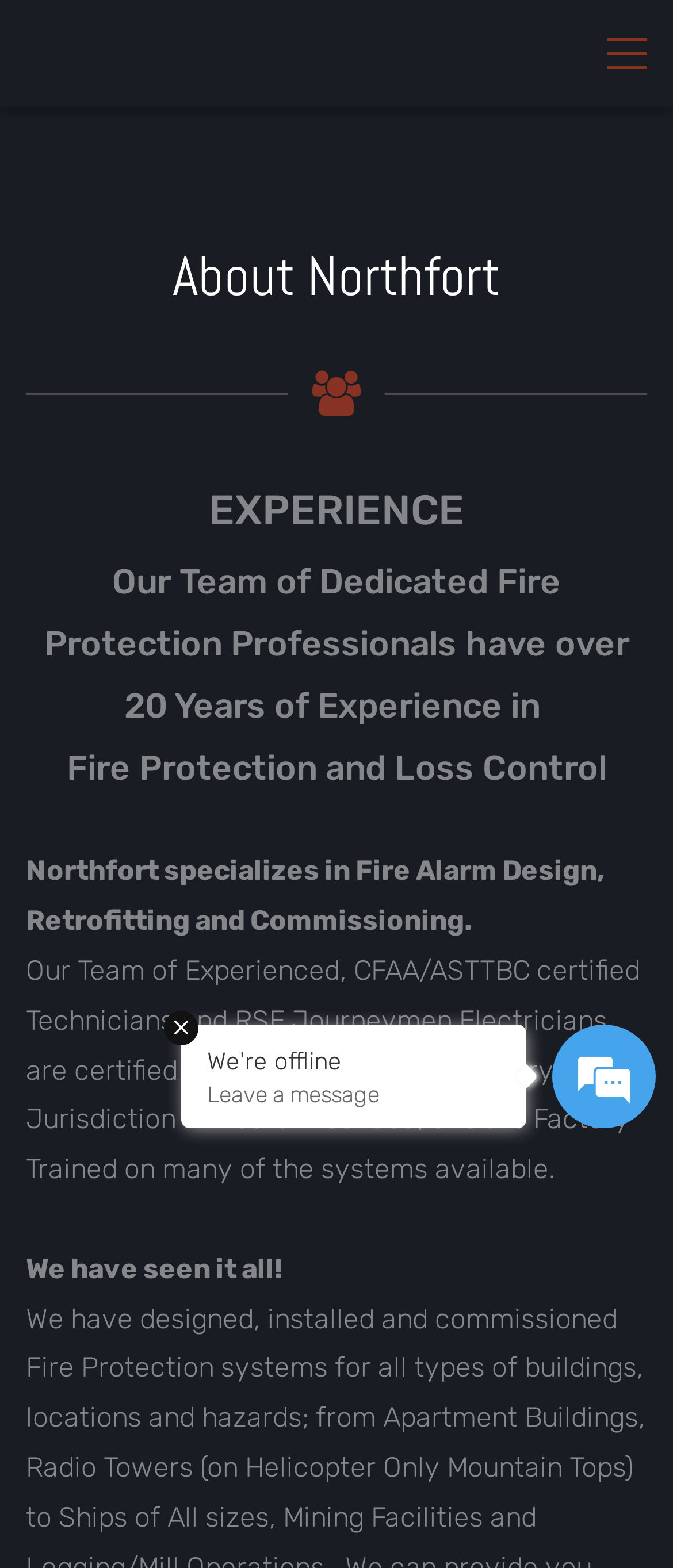What is the scope of the company's work?
Look at the image and answer with only one word or phrase.

Western Canada